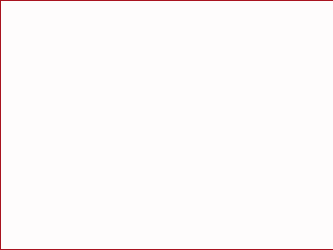Give a meticulous account of what the image depicts.

This image is part of a section titled "You Might Also Like," featuring a clickable link labeled "Artificial Intelligence In Astrology - Astrological View." It highlights content related to the intersection of artificial intelligence and astrology. The design suggests it’s an article or feature inviting readers to explore modern astrological perspectives influenced by technological advancements. The overall layout indicates a user-friendly interface, encouraging engagement with related topics in astrology.